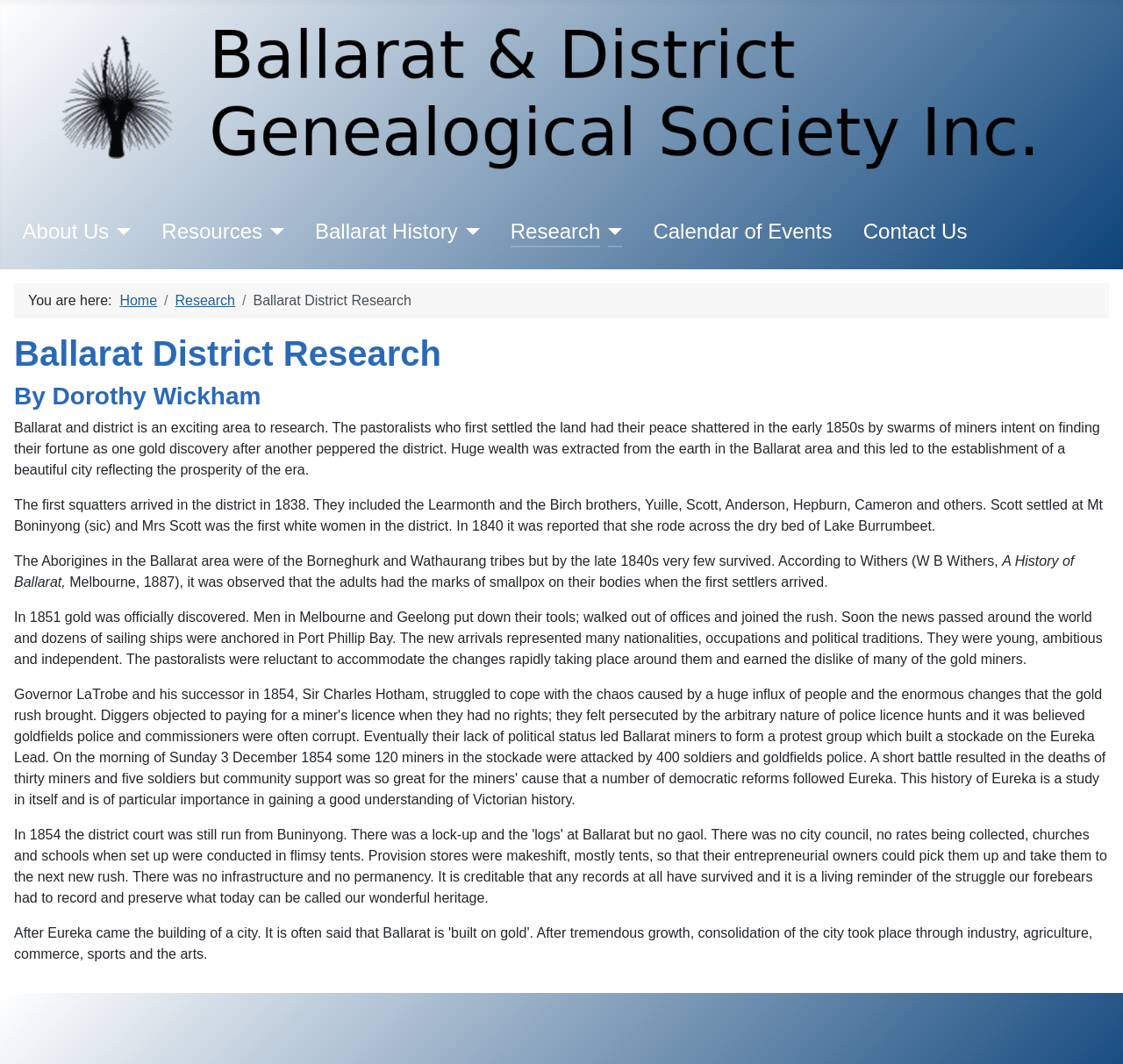Please examine the image and answer the question with a detailed explanation:
What is the topic of the research described on this webpage?

I inferred the answer by reading the heading 'Ballarat District Research' and the subsequent paragraphs that describe the history and development of the Ballarat area.